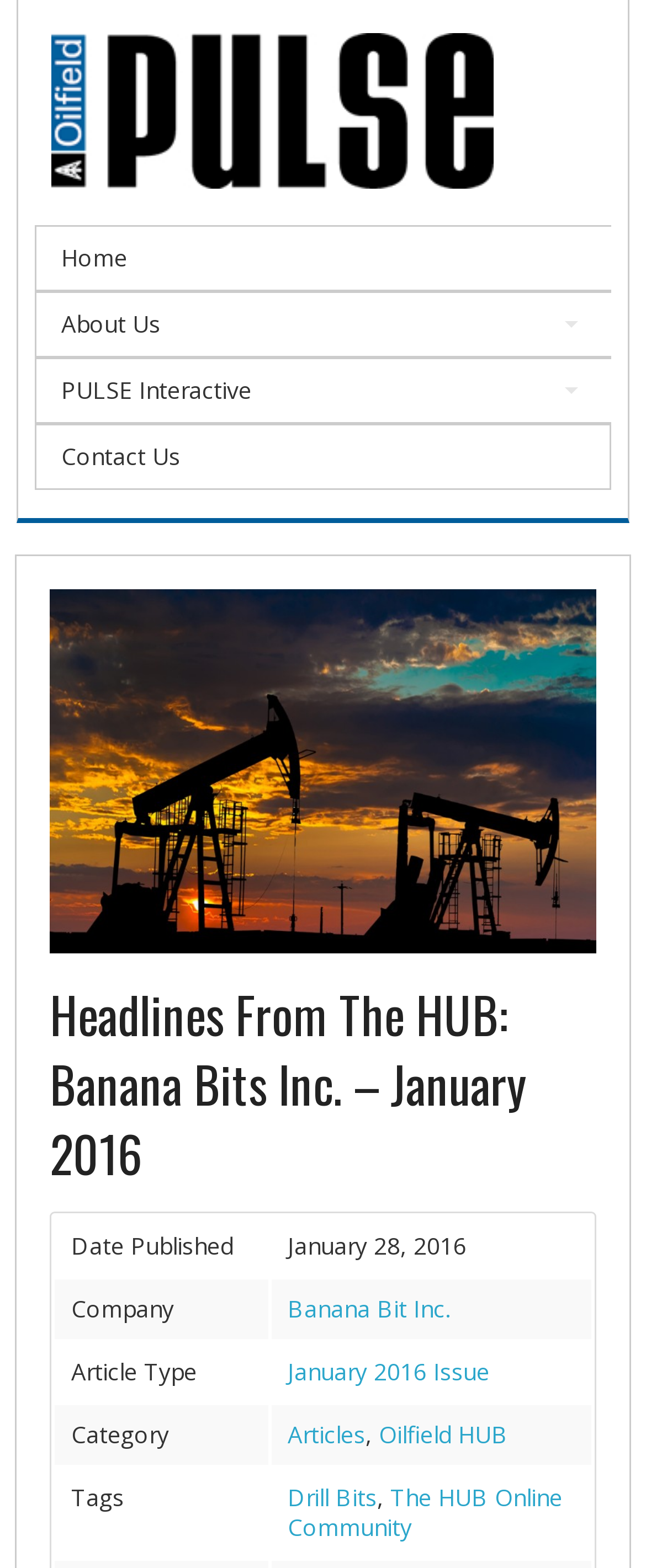Given the content of the image, can you provide a detailed answer to the question?
What is the date published of the article?

I found the answer by looking at the gridcell with the label 'Date Published' and its corresponding value, which is 'January 28, 2016'.